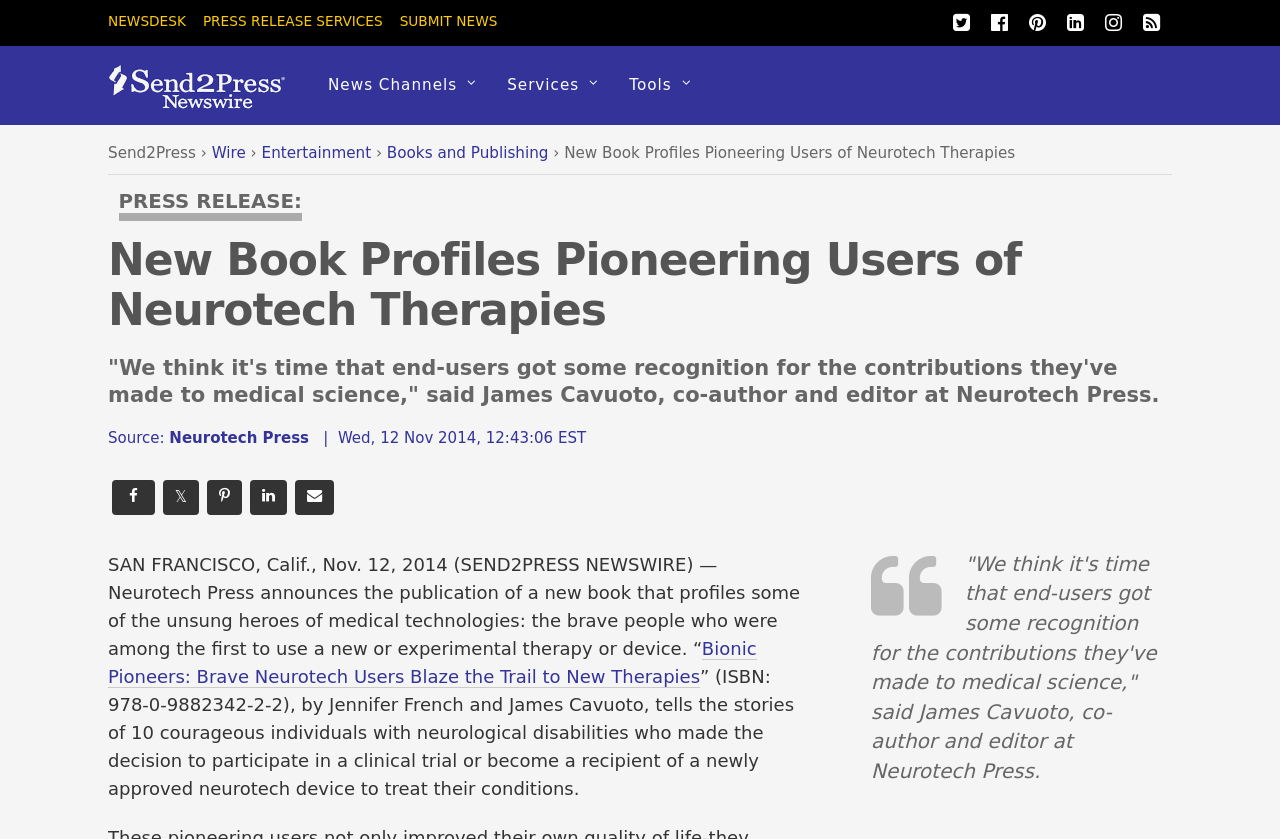Give a one-word or short phrase answer to this question: 
What is the date of the press release?

Wed, 12 Nov 2014